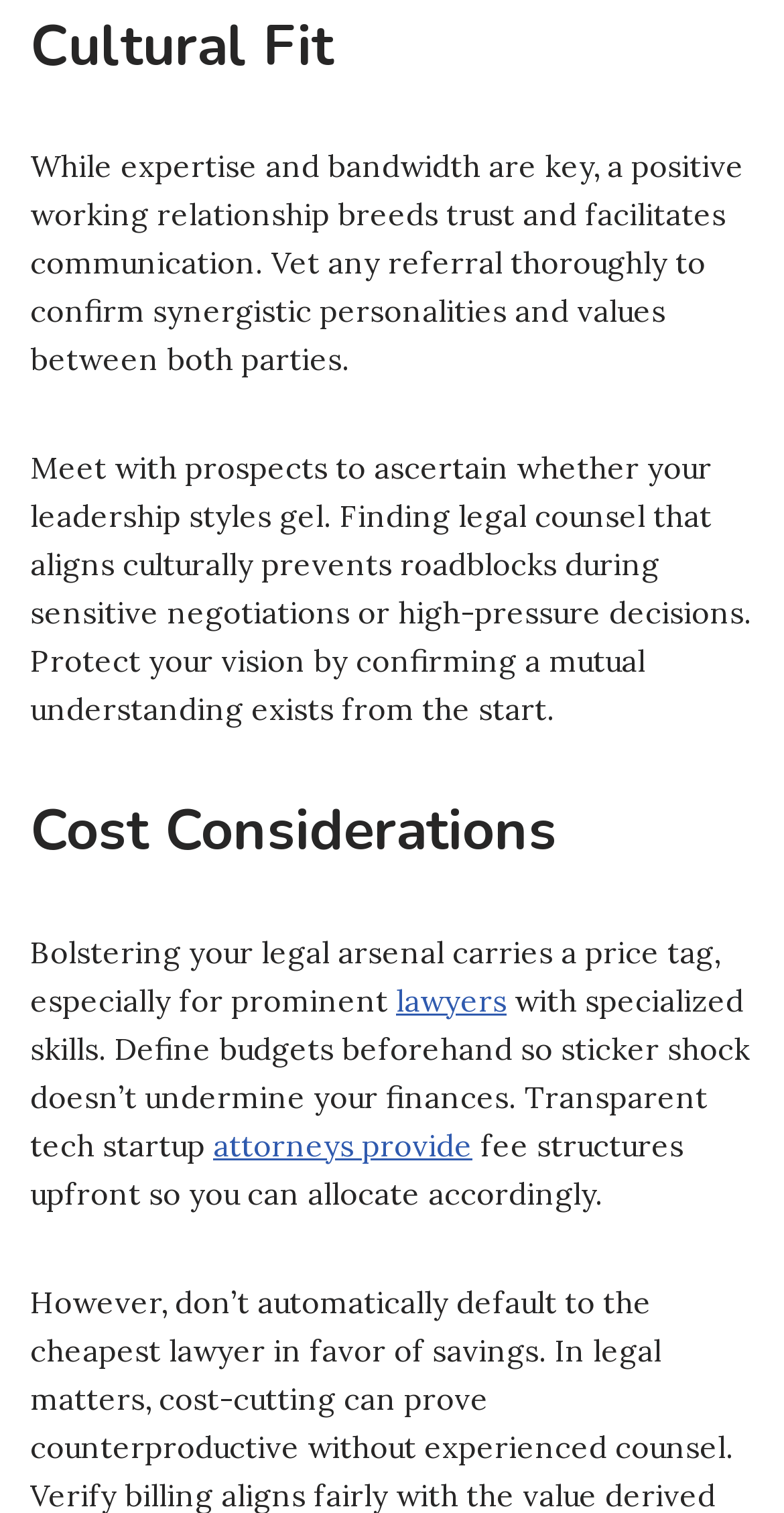Give a short answer to this question using one word or a phrase:
What do transparent tech startup attorneys provide?

Fee structures upfront